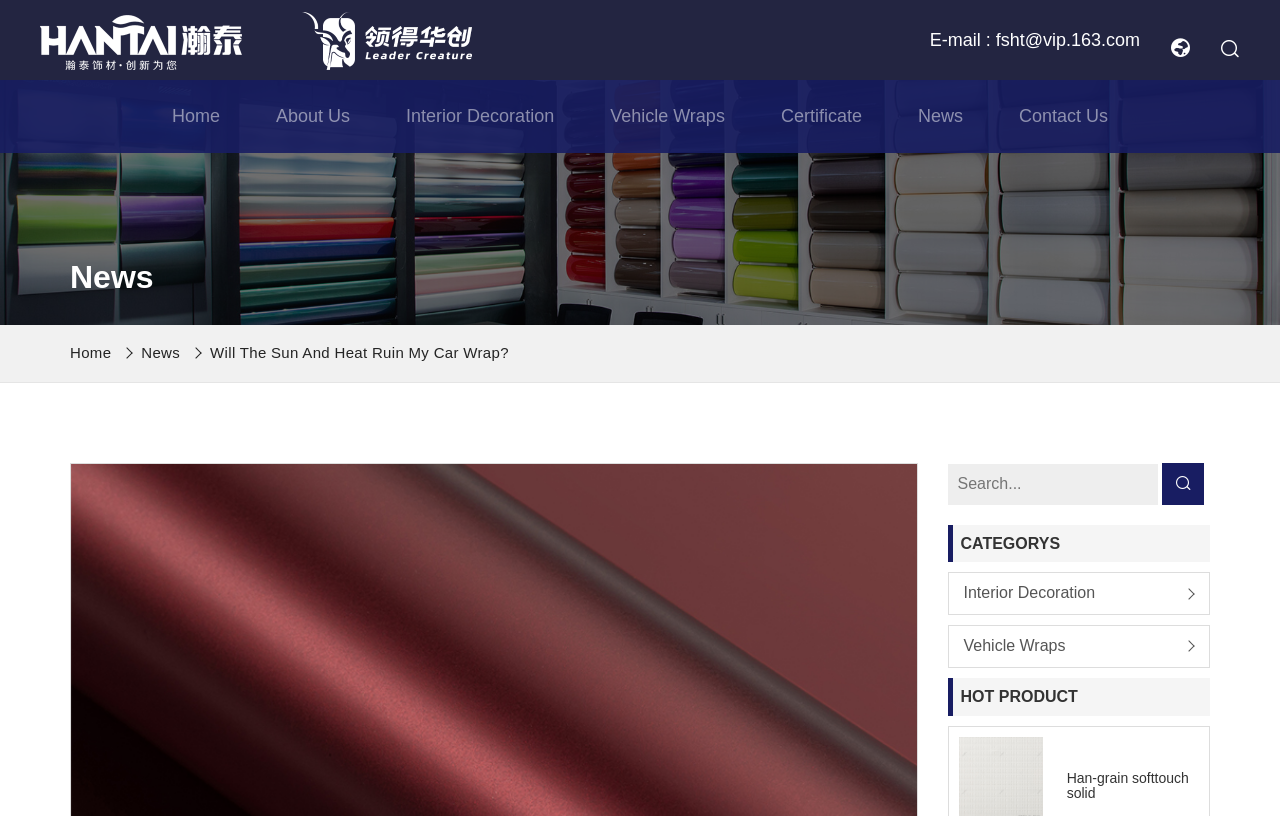Using the details from the image, please elaborate on the following question: What is the purpose of the search bar?

The search bar is located at the top right corner of the webpage, and it is likely used to search for specific products or categories related to car wraps, such as interior decoration or vehicle wraps.